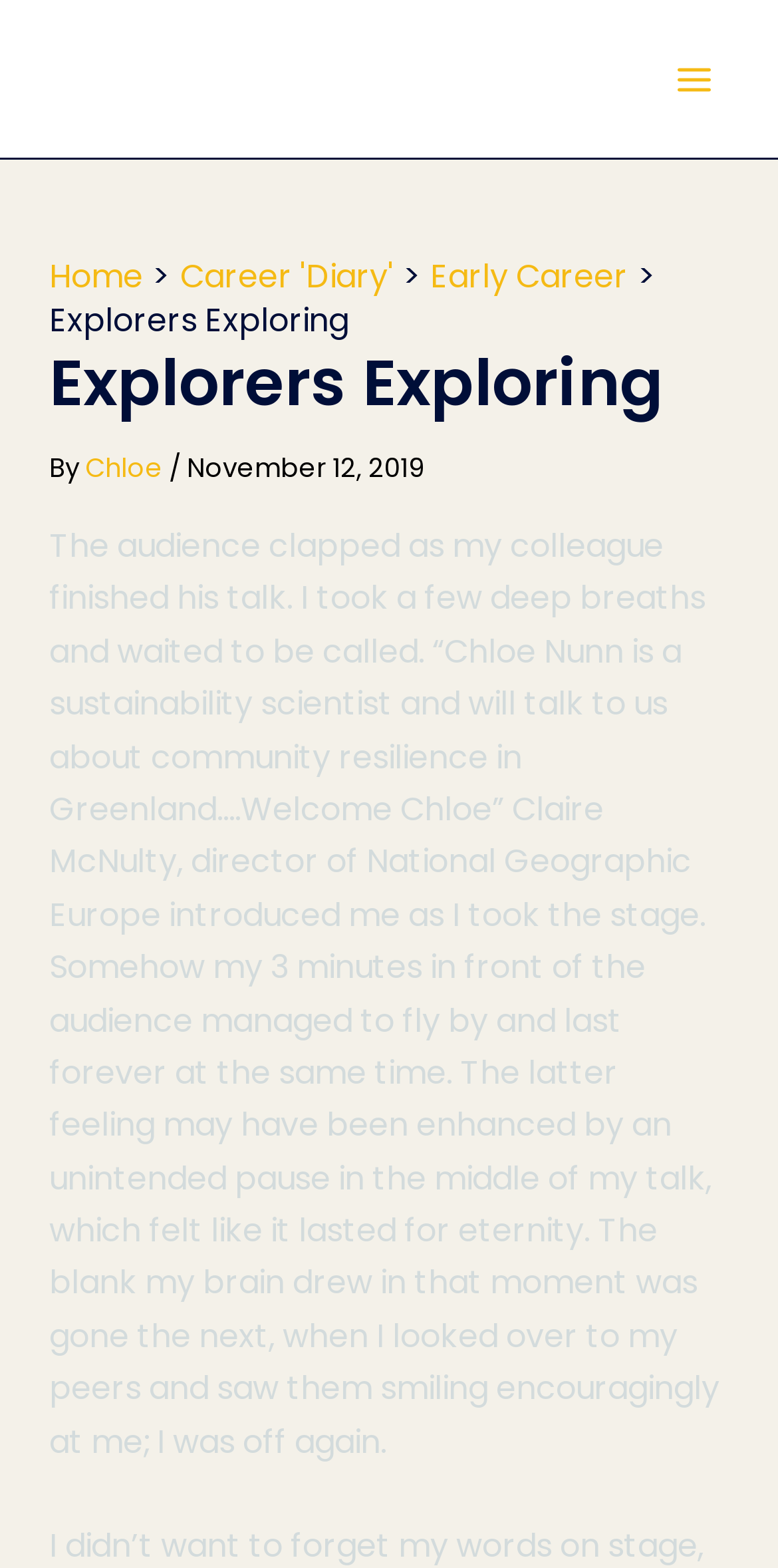Determine the bounding box for the described UI element: "Early Career".

[0.553, 0.162, 0.807, 0.191]